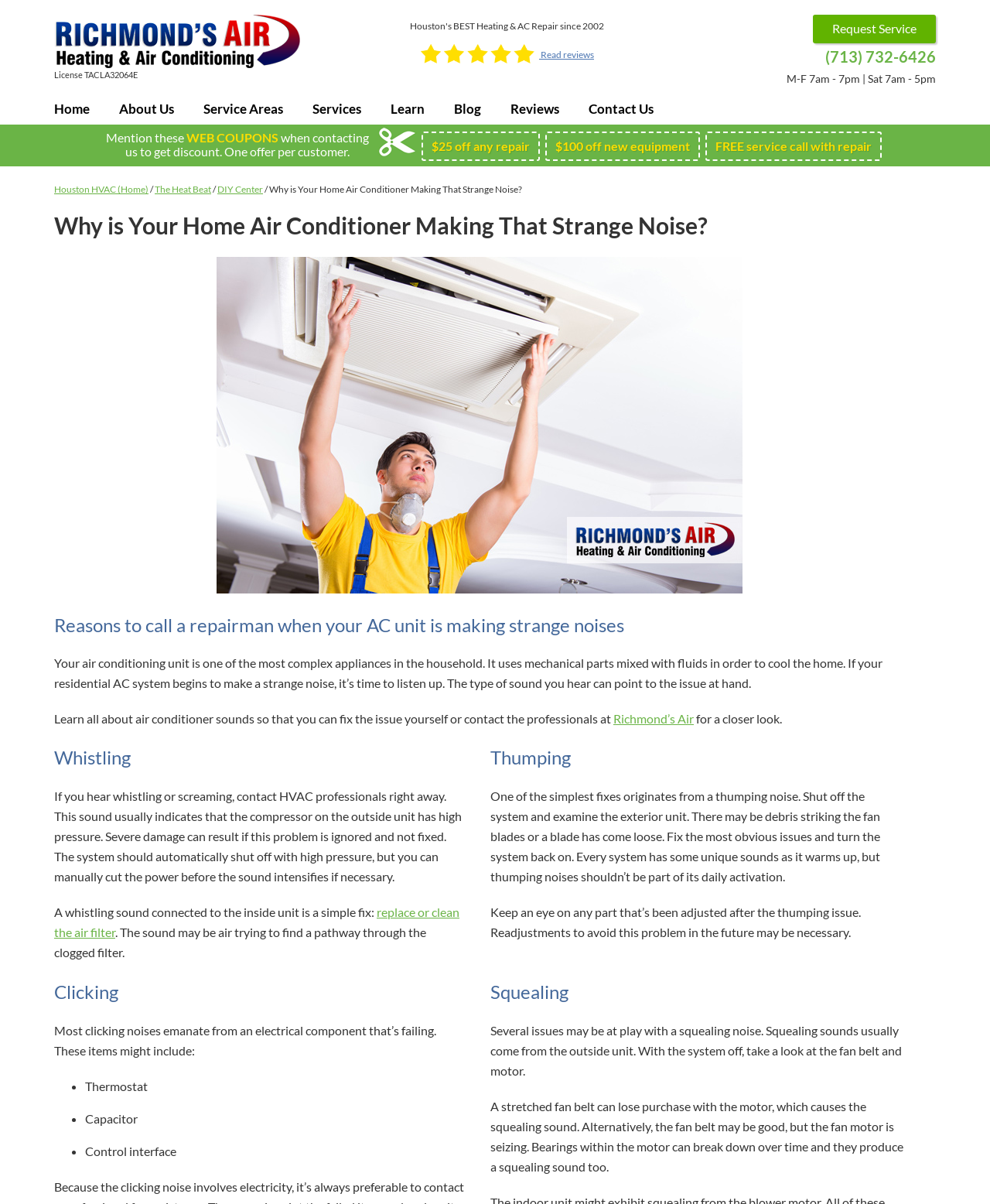Use a single word or phrase to answer the question: 
What is the possible cause of a whistling sound in an air conditioner?

High pressure in the compressor